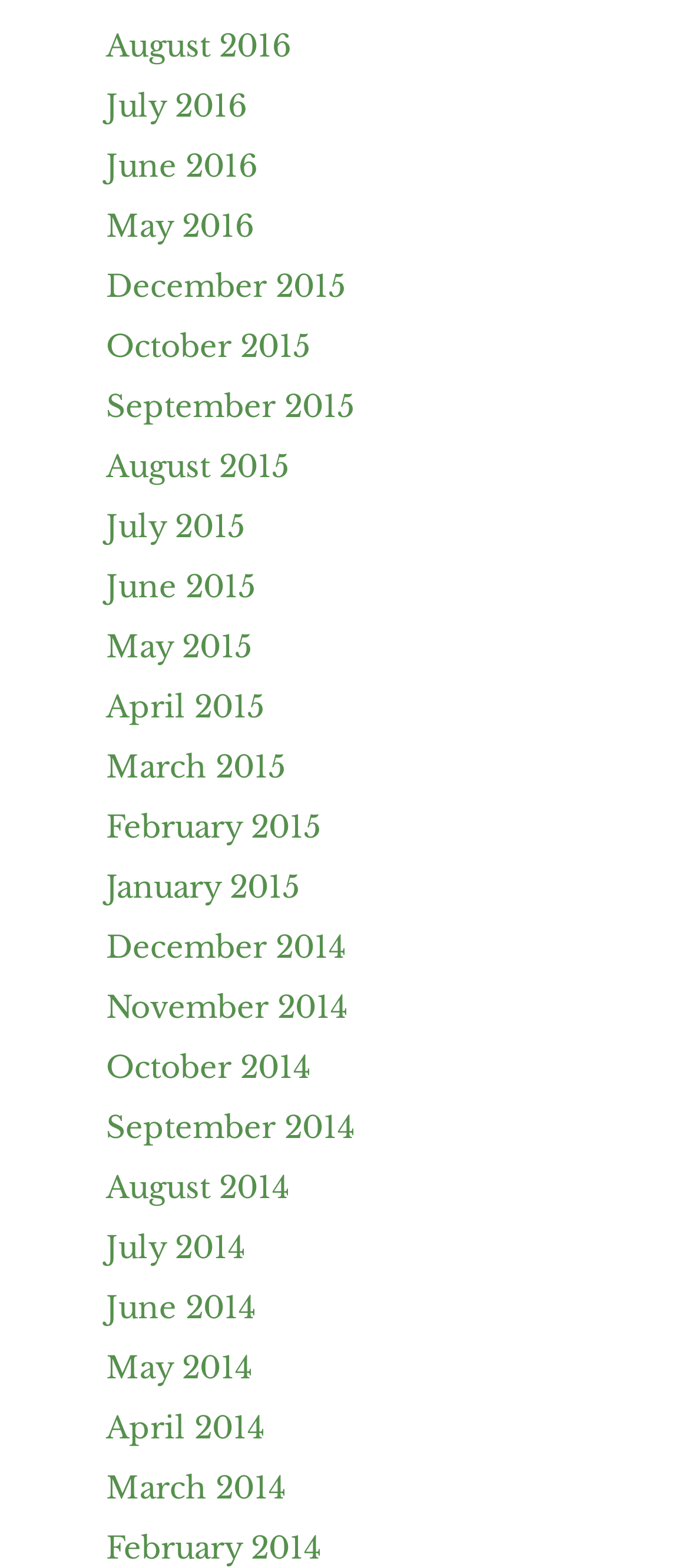Determine the bounding box coordinates of the element's region needed to click to follow the instruction: "go to July 2015". Provide these coordinates as four float numbers between 0 and 1, formatted as [left, top, right, bottom].

[0.154, 0.325, 0.356, 0.348]